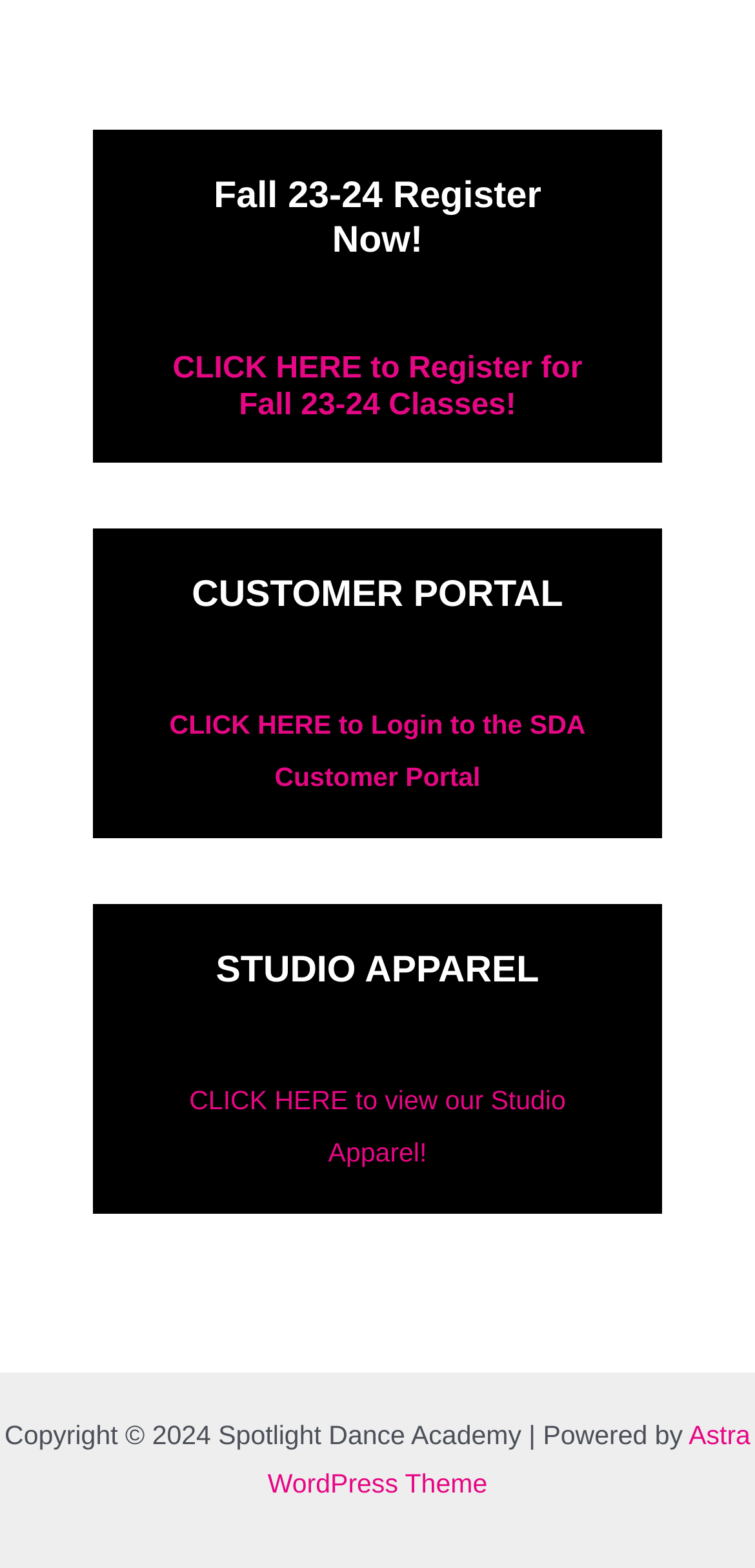Please give a one-word or short phrase response to the following question: 
What is the copyright year of the website?

2024